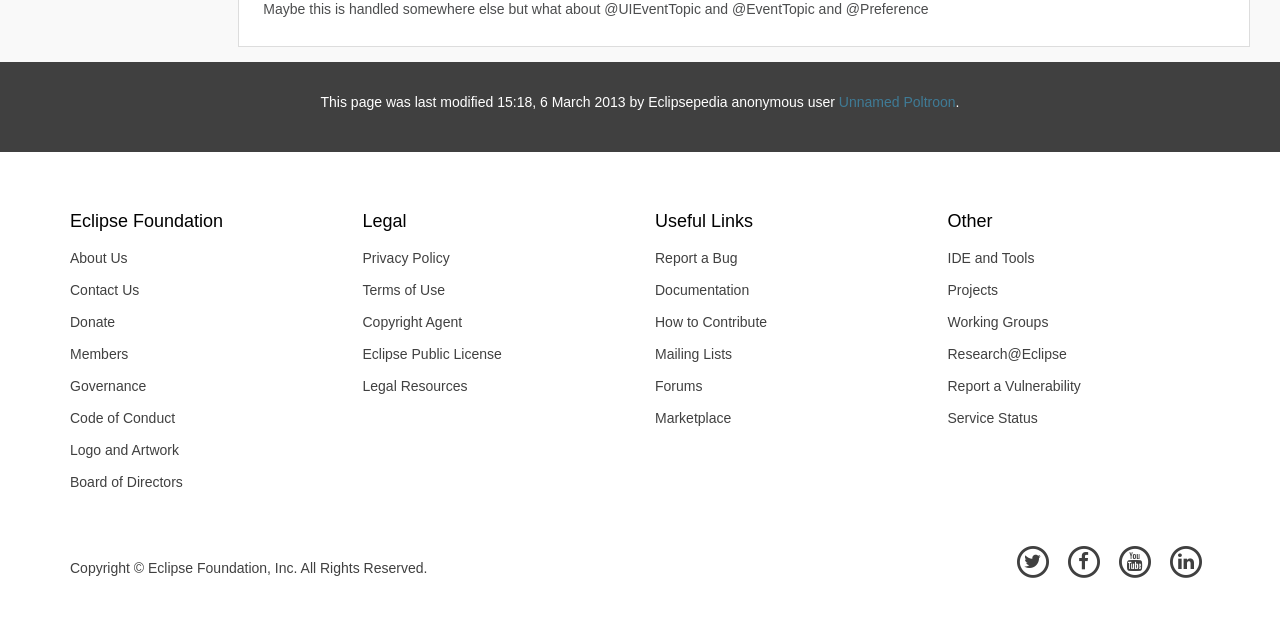Please find the bounding box for the UI element described by: "Bucket Lists and Other Stories".

None